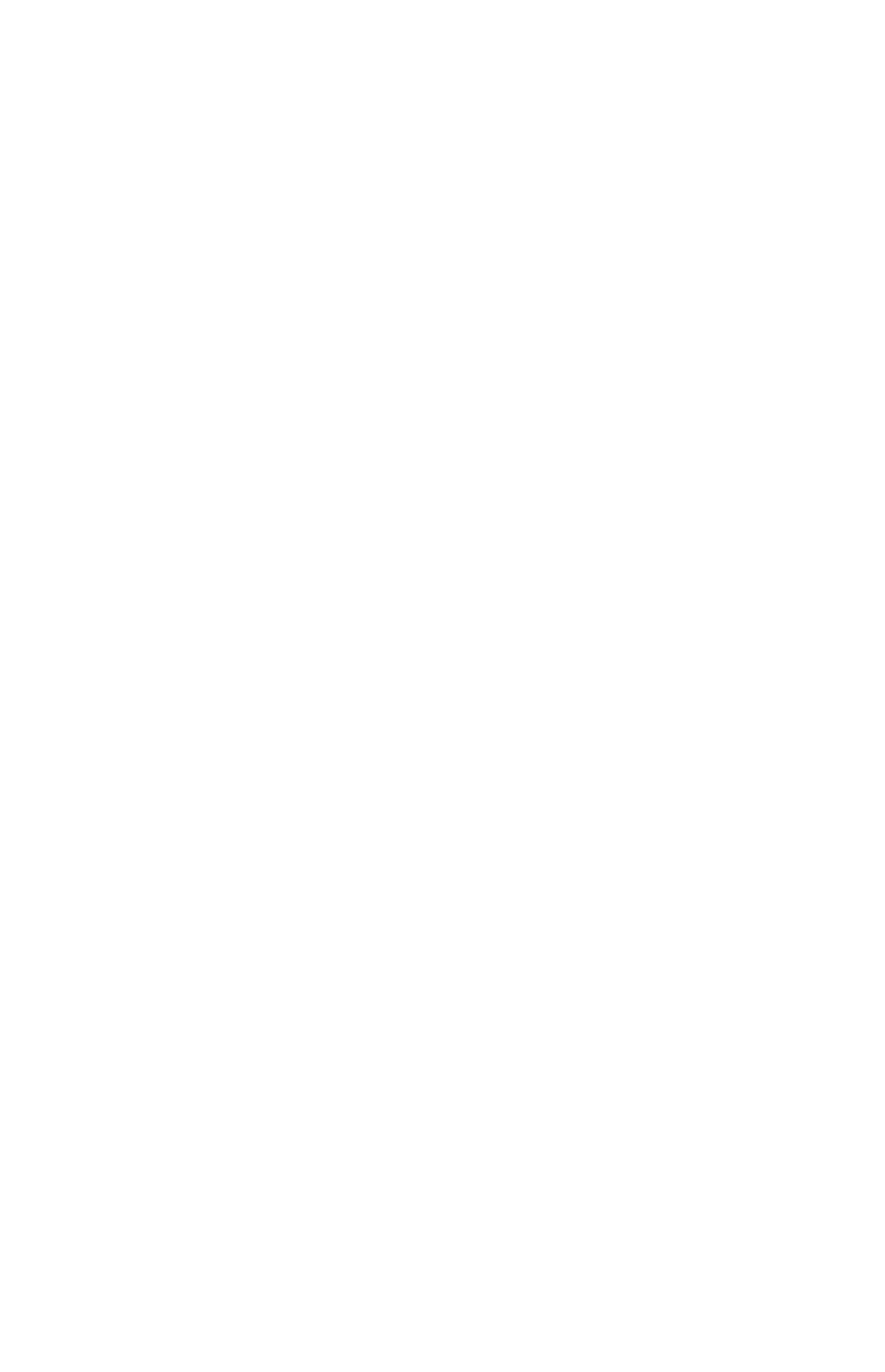Locate the bounding box coordinates of the area you need to click to fulfill this instruction: 'View About Us'. The coordinates must be in the form of four float numbers ranging from 0 to 1: [left, top, right, bottom].

None